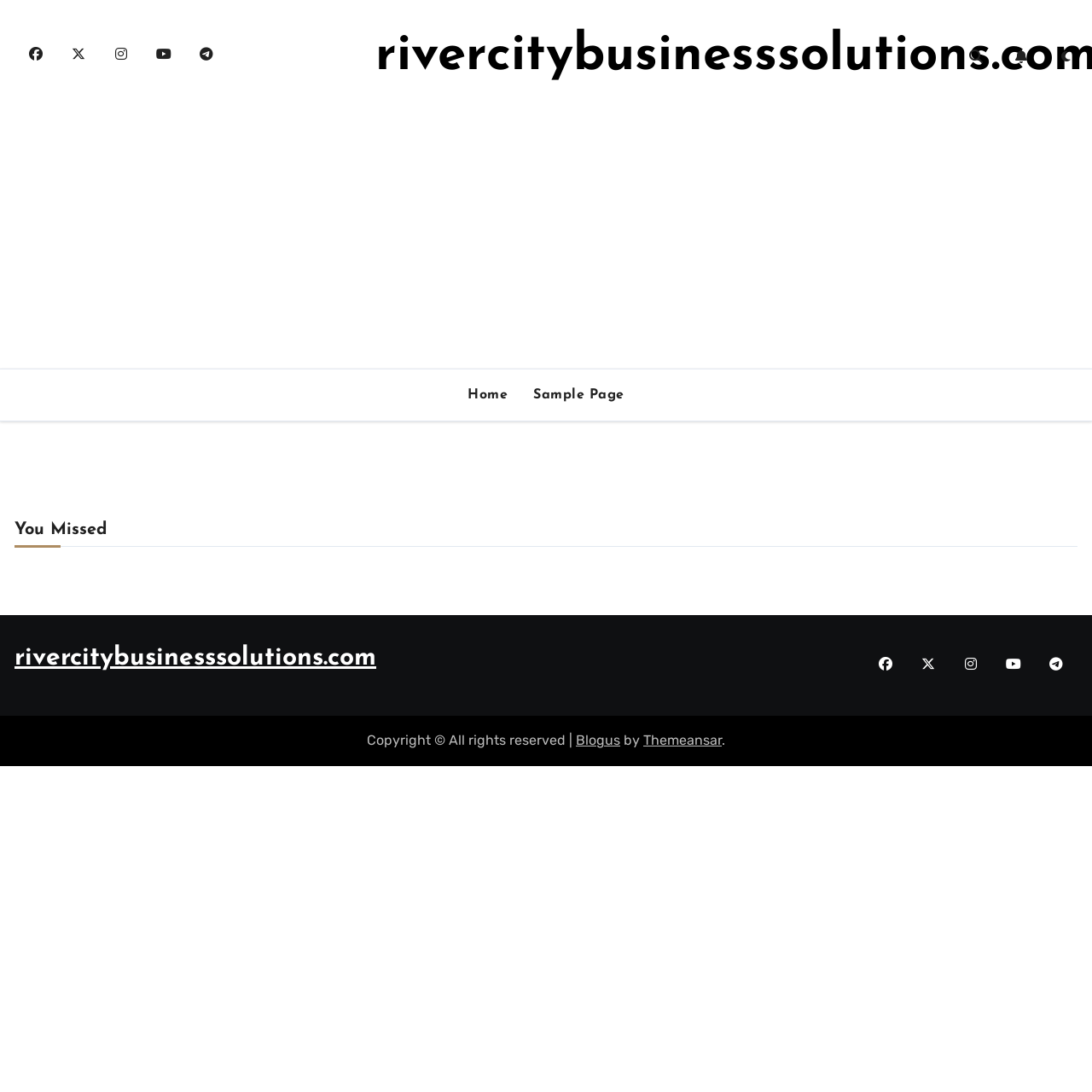Locate the bounding box coordinates of the UI element described by: "Blogus". The bounding box coordinates should consist of four float numbers between 0 and 1, i.e., [left, top, right, bottom].

[0.527, 0.671, 0.568, 0.686]